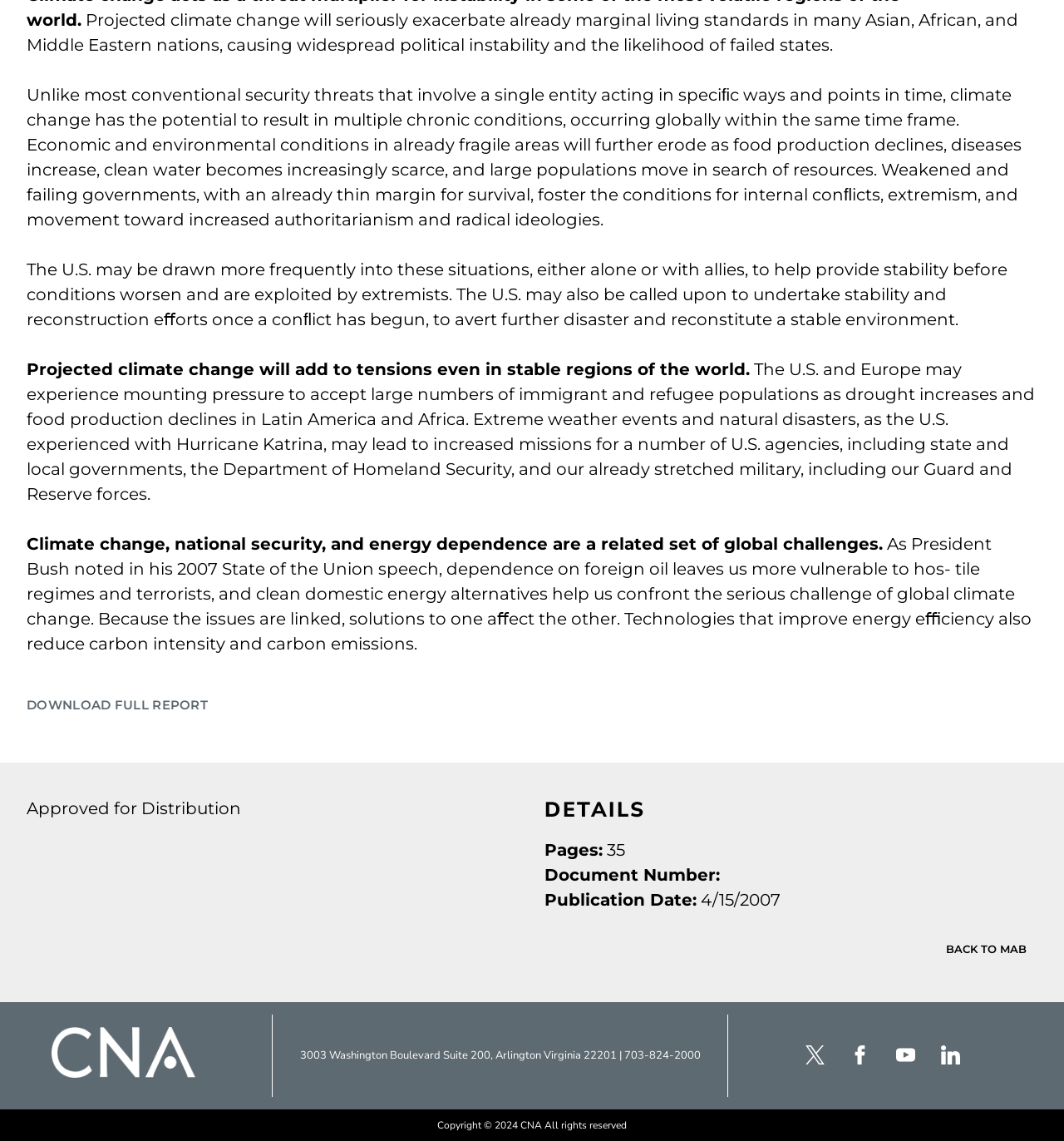Use a single word or phrase to answer the question: When was this report published?

4/15/2007